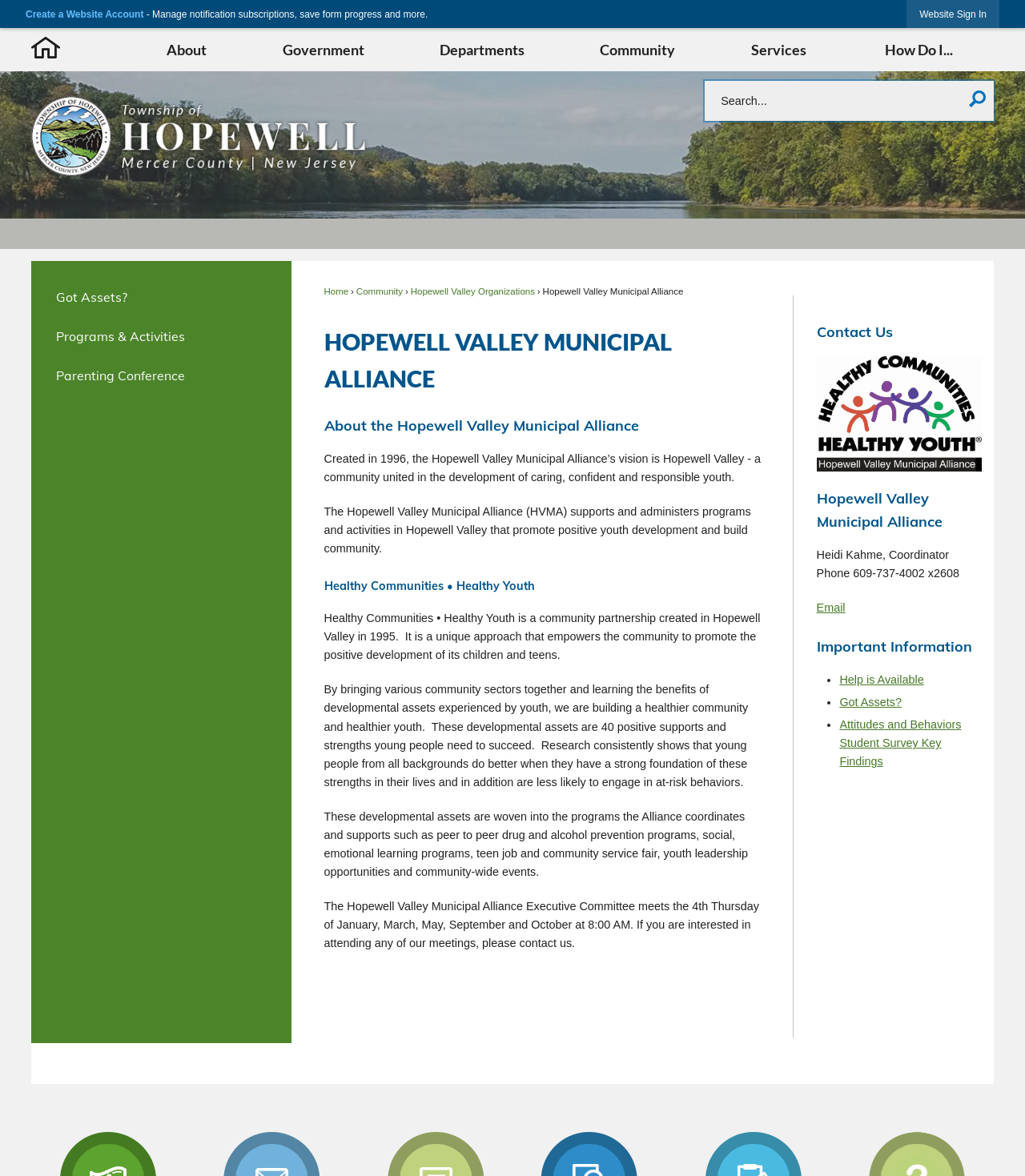What is the purpose of Healthy Communities • Healthy Youth?
Based on the visual, give a brief answer using one word or a short phrase.

To promote positive development of children and teens